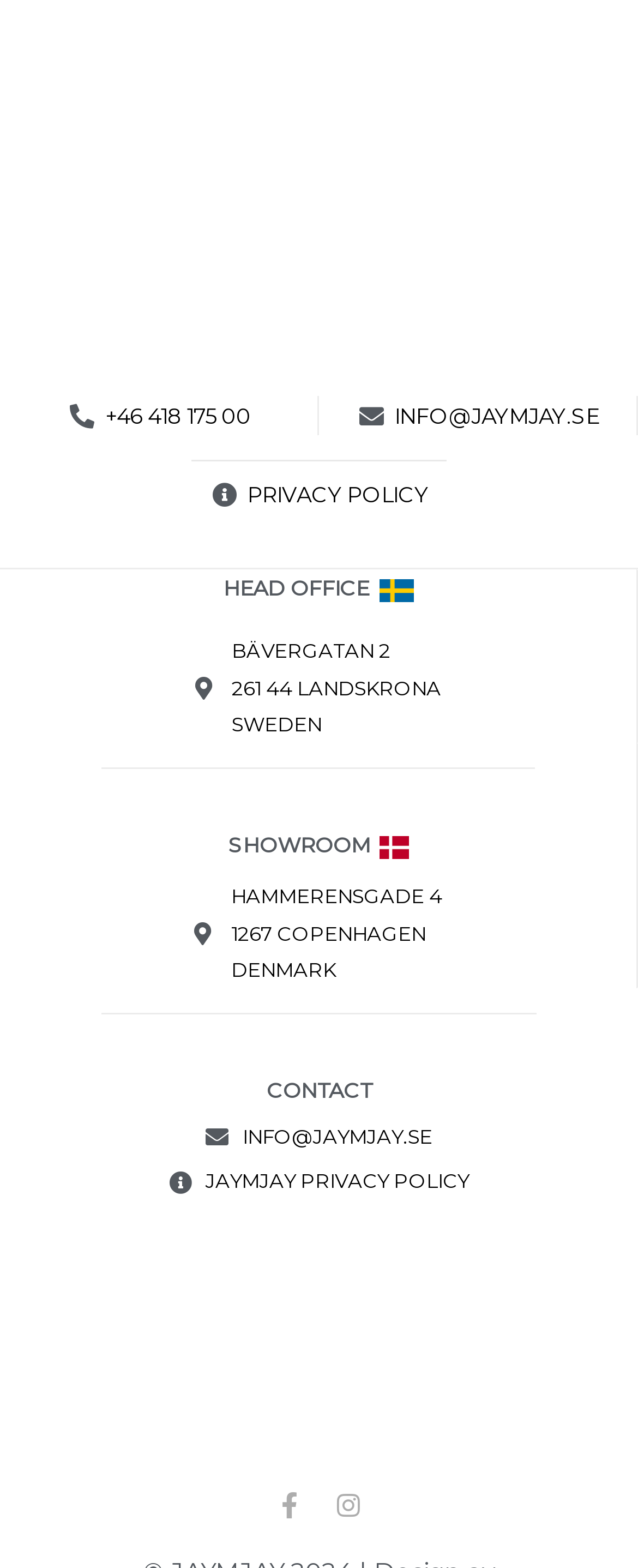Look at the image and give a detailed response to the following question: What is the phone number of the head office?

I found the phone number by looking at the links at the top of the page, where I saw a link with the text '+46 418 175 00'.